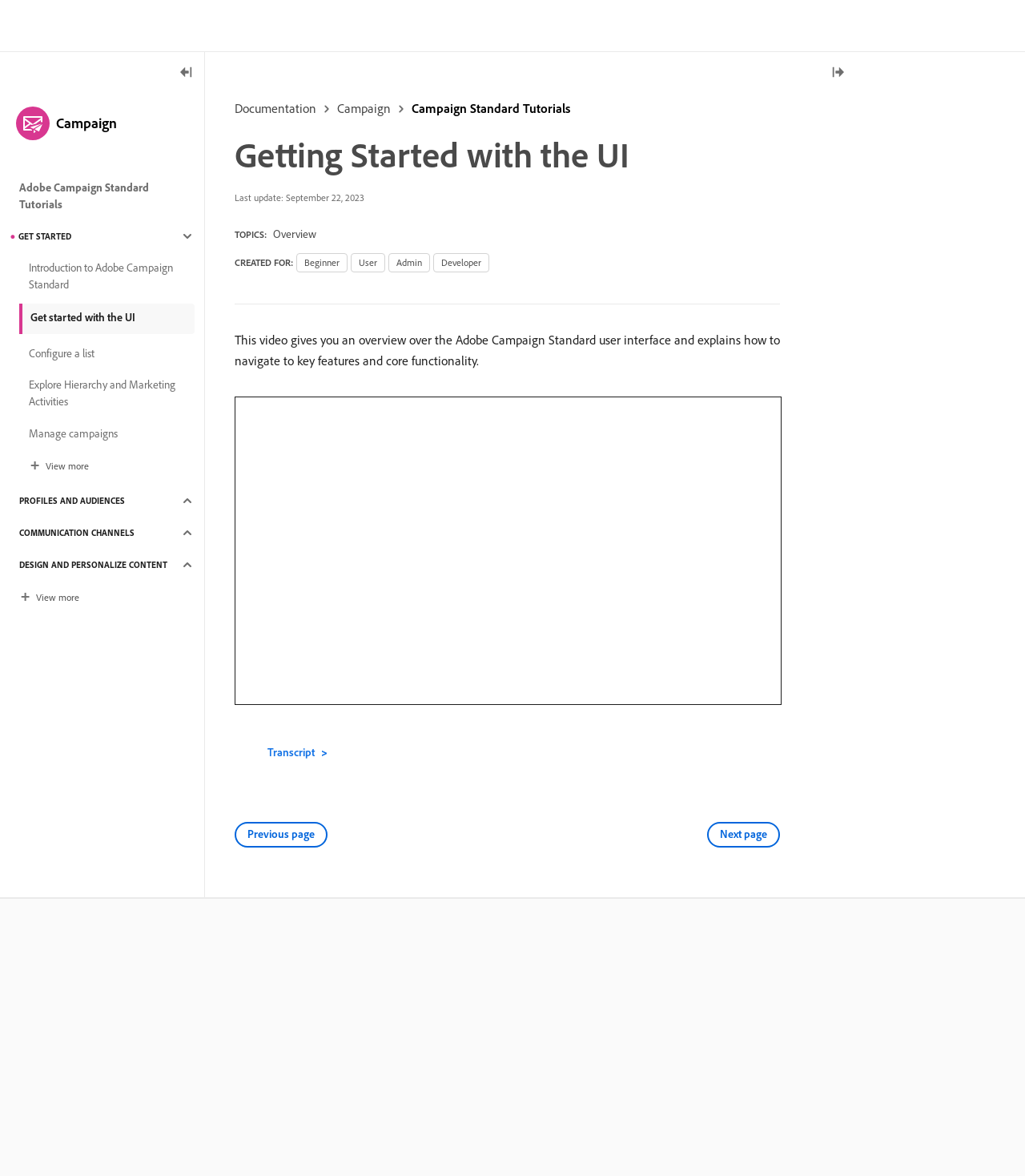Please identify the bounding box coordinates of the element that needs to be clicked to perform the following instruction: "Search for something".

[0.695, 0.011, 0.713, 0.033]